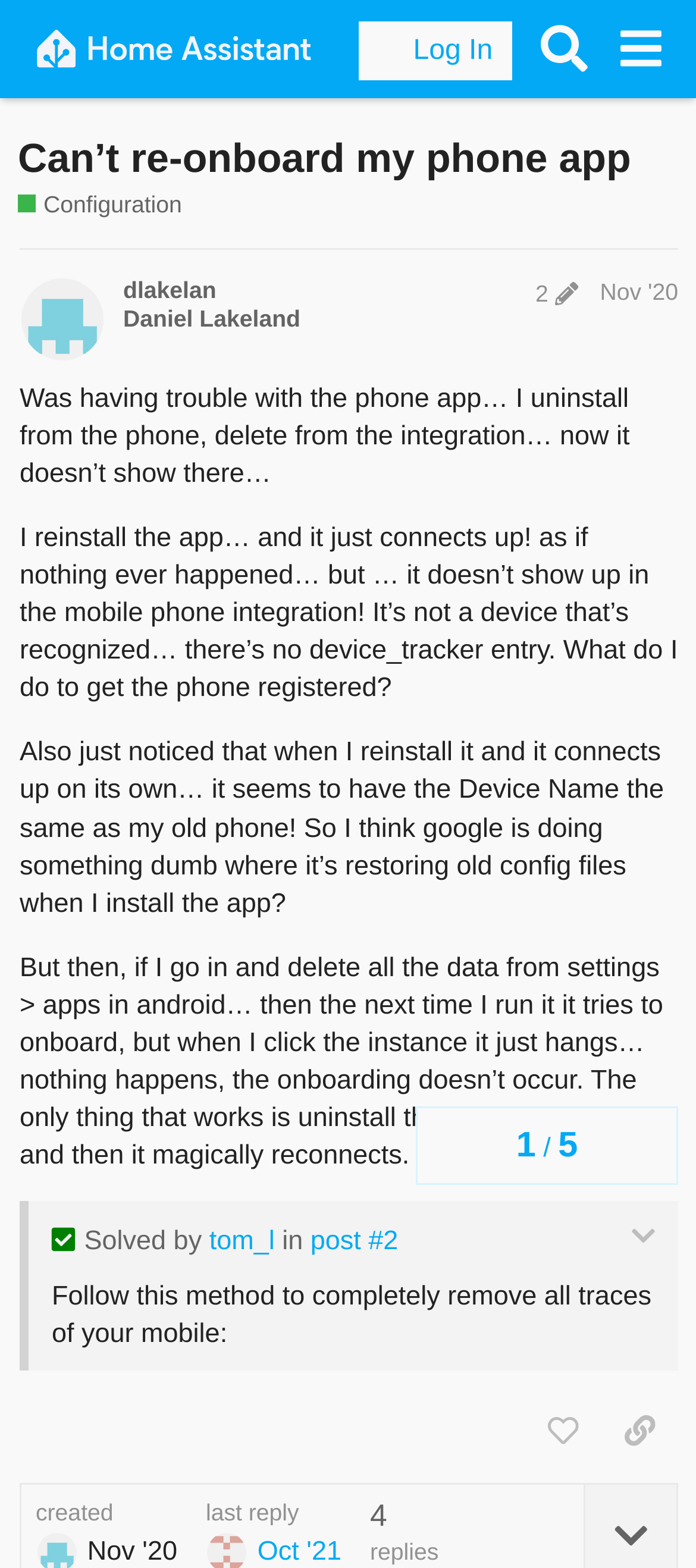Please identify the coordinates of the bounding box for the clickable region that will accomplish this instruction: "Click the 'post edit history' button".

[0.754, 0.179, 0.845, 0.196]